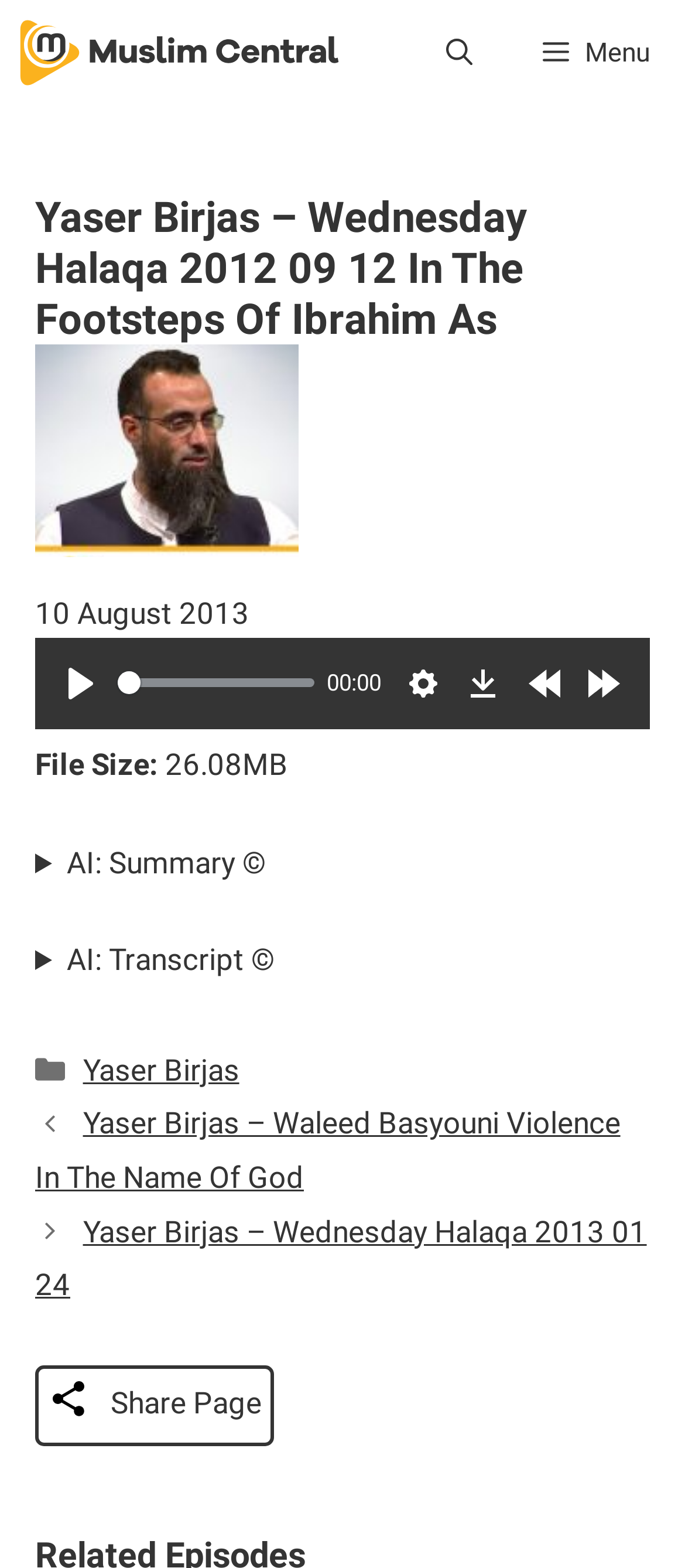Specify the bounding box coordinates of the element's region that should be clicked to achieve the following instruction: "Play the audio". The bounding box coordinates consist of four float numbers between 0 and 1, in the format [left, top, right, bottom].

[0.077, 0.418, 0.159, 0.454]